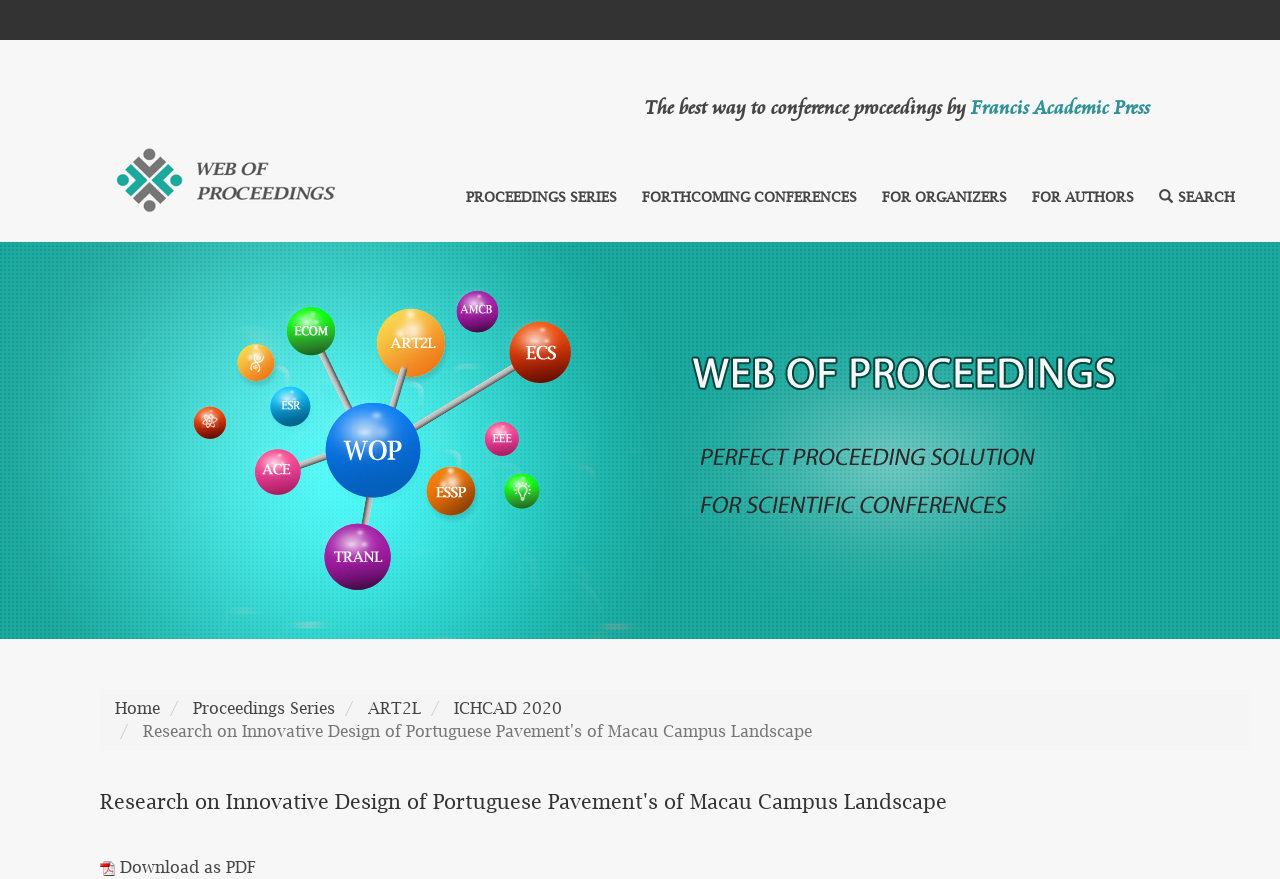Give a full account of the webpage's elements and their arrangement.

The webpage appears to be a research paper or conference proceedings page. At the top, there is a heading that reads "Research on Innovative Design of Portuguese Pavement's of Macau Campus Landscape". Below this heading, there is a line of text that says "The best way to conference proceedings by" followed by a link to "Francis Academic Press". 

To the left of this text, there is a link to "Web of Proceedings - Francis Academic Press" accompanied by a small image. On the same horizontal level, there are several links to different sections of the website, including "PROCEEDINGS SERIES", "FORTHCOMING CONFERENCES", "FOR ORGANIZERS", "FOR AUTHORS", and a search function represented by a magnifying glass icon.

In the bottom left corner, there is a navigation menu with links to "Home", "Proceedings Series", "ART2L", "ICHCAD 2020", and other sections. Above this menu, there is a link to download the research paper as a PDF, accompanied by a small image.